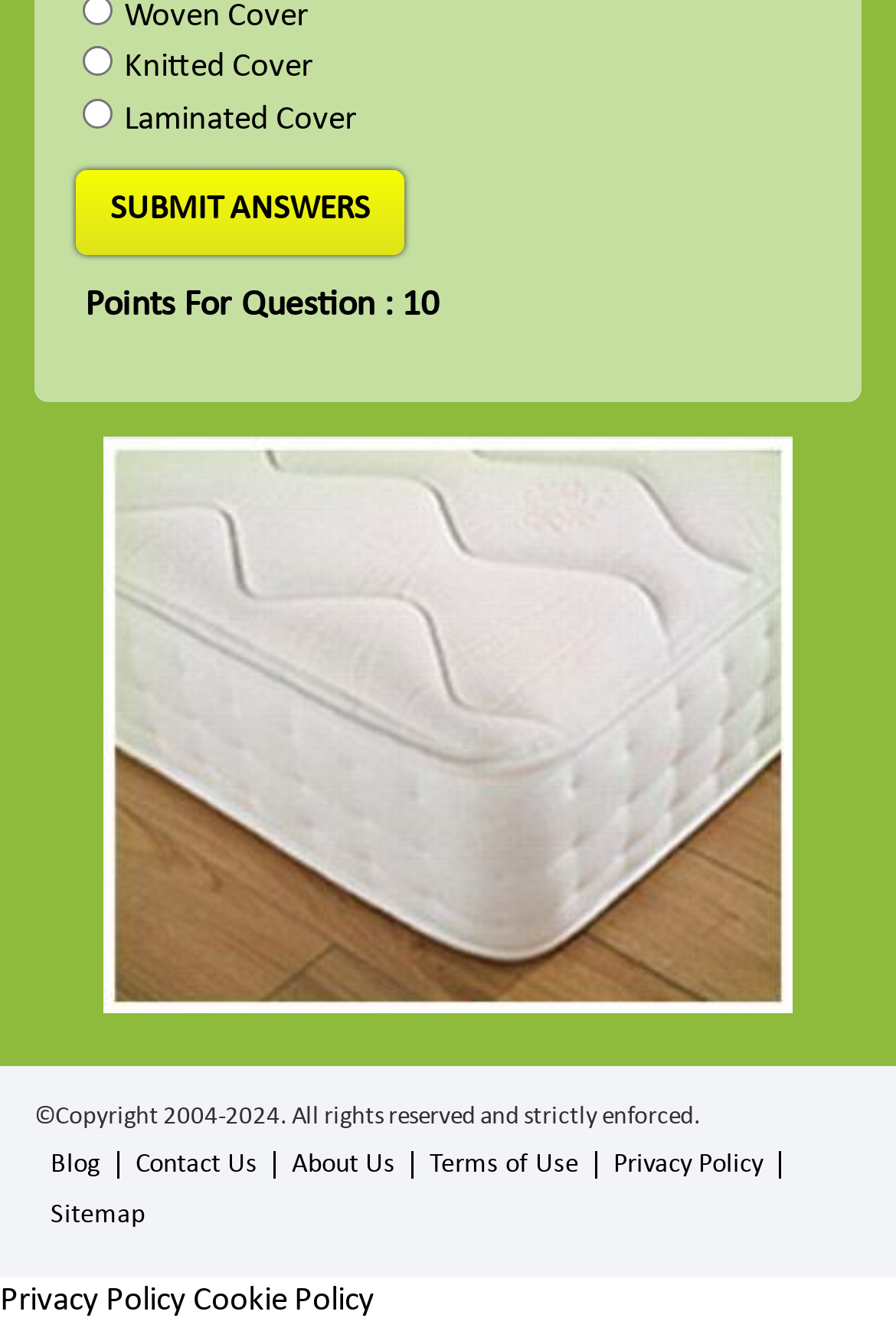What is the point value of the current question?
Based on the screenshot, give a detailed explanation to answer the question.

The point value of the current question can be determined by looking at the StaticText element with the text 'Points For Question : 10'. This element is located at the top of the webpage, indicating that it is related to the current question being asked.